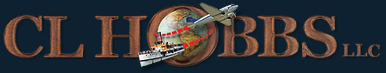Provide a one-word or one-phrase answer to the question:
What mode of transportation is depicted by the airplane?

Aviation